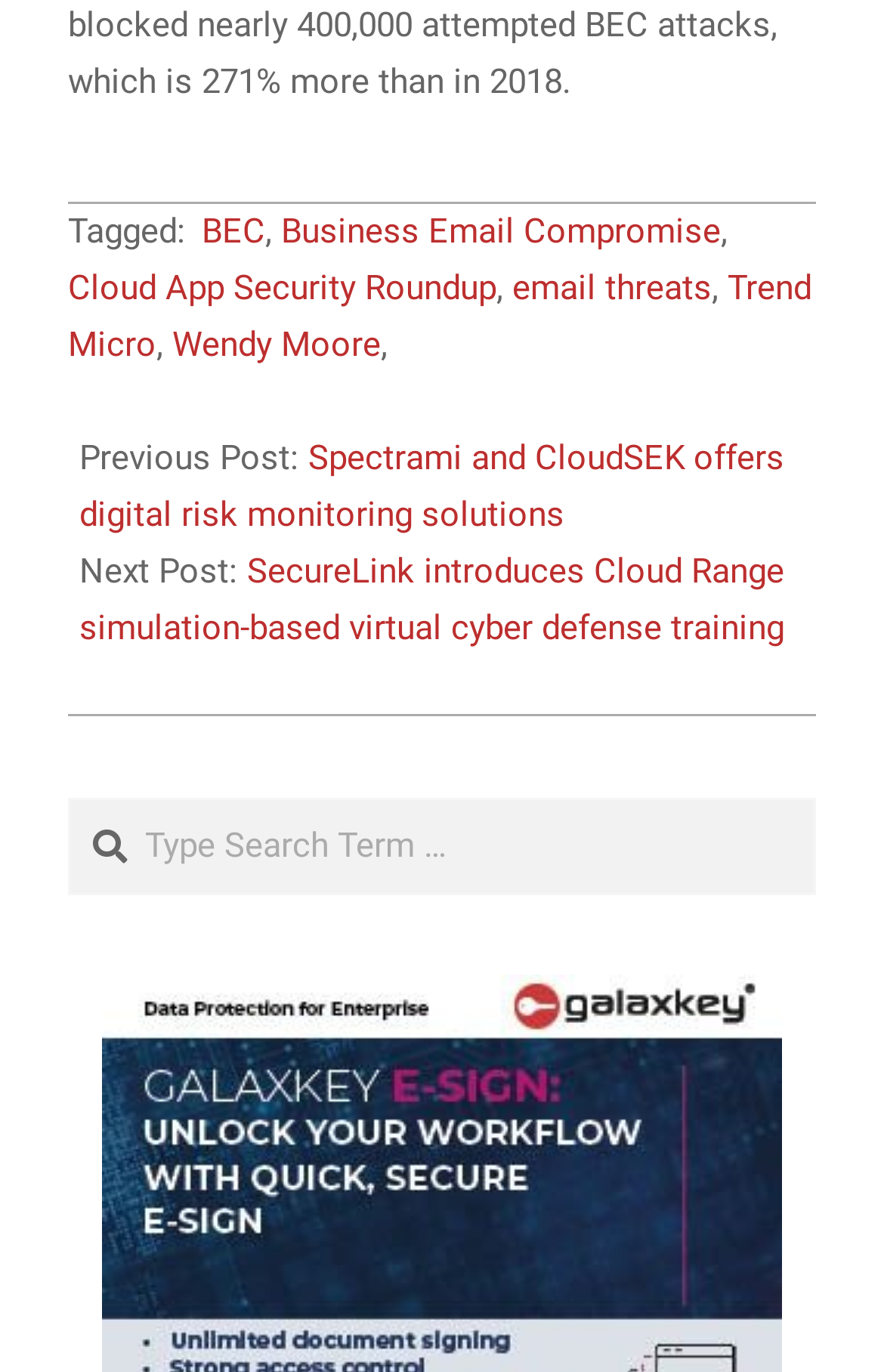Kindly determine the bounding box coordinates of the area that needs to be clicked to fulfill this instruction: "Check the next post".

[0.09, 0.401, 0.887, 0.472]